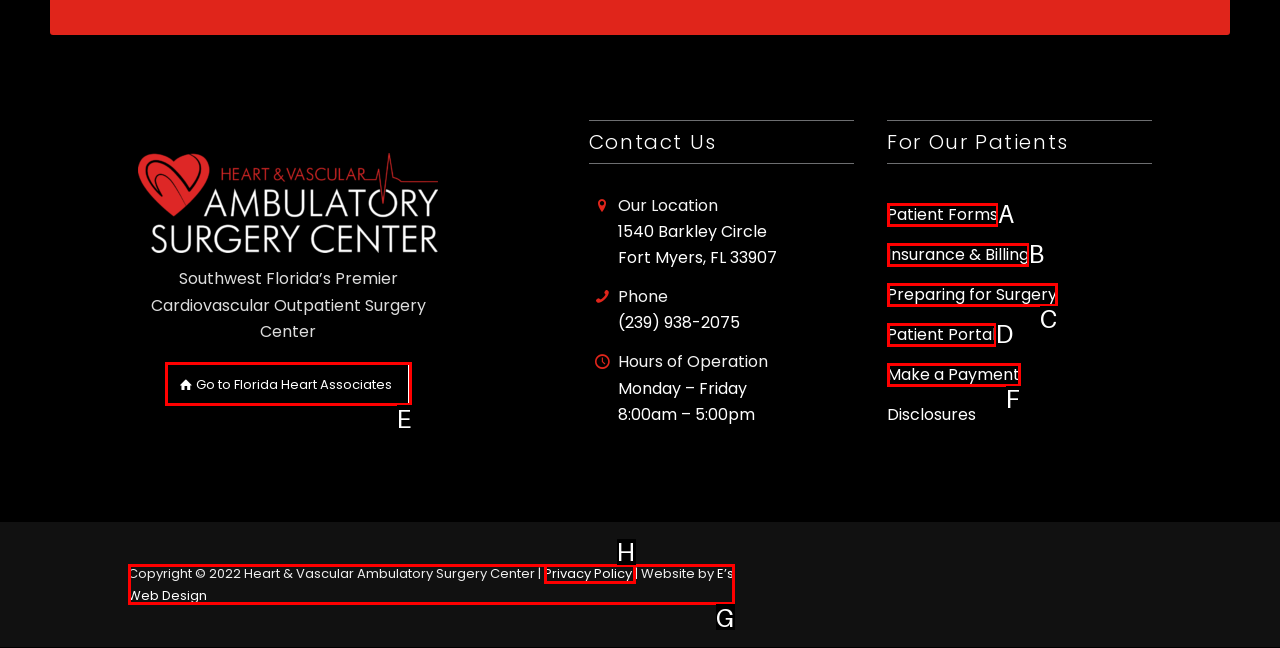Select the letter of the UI element you need to click on to fulfill this task: View Insurance & Billing. Write down the letter only.

B